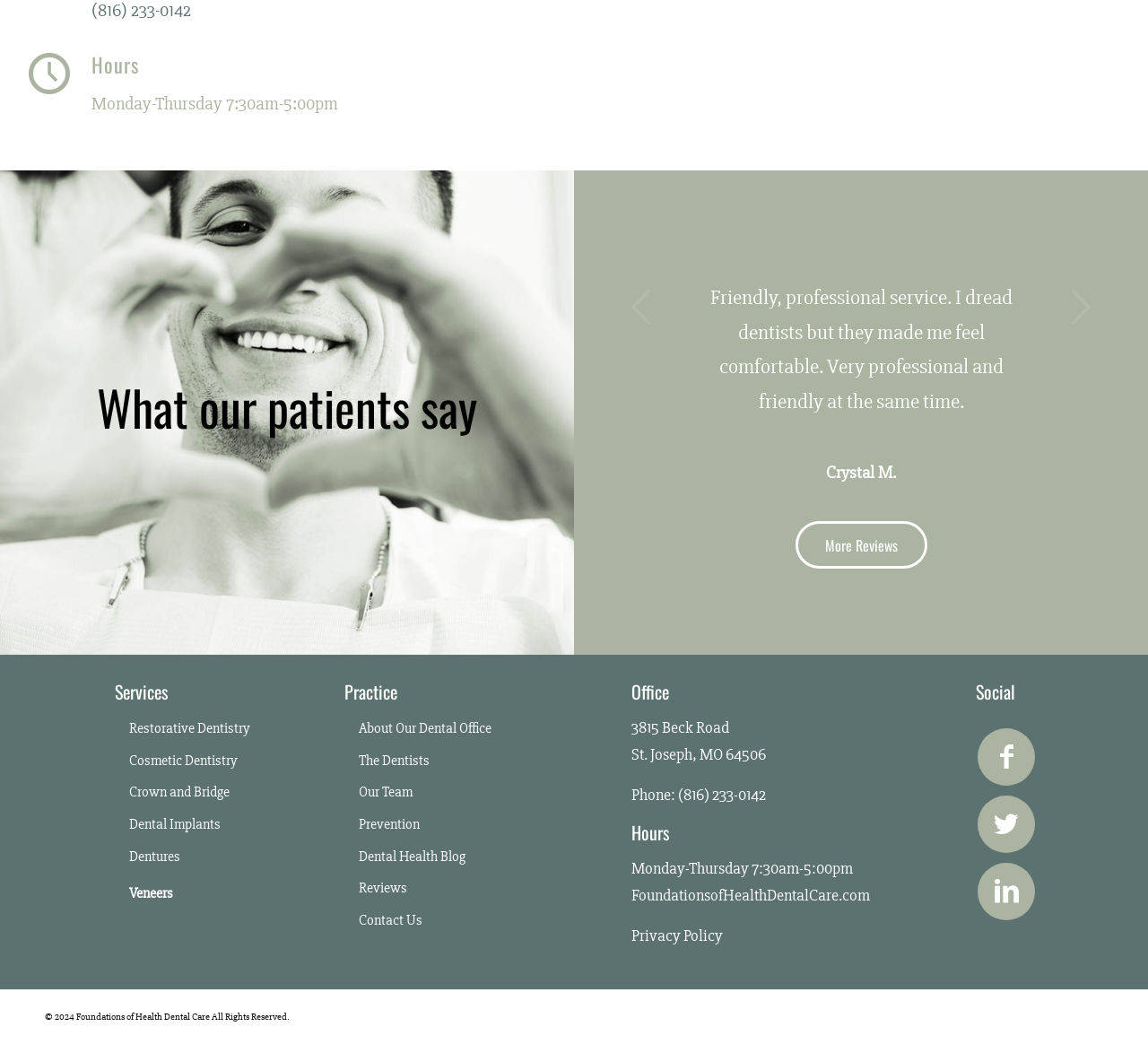Please identify the coordinates of the bounding box that should be clicked to fulfill this instruction: "Click on Alumni".

None